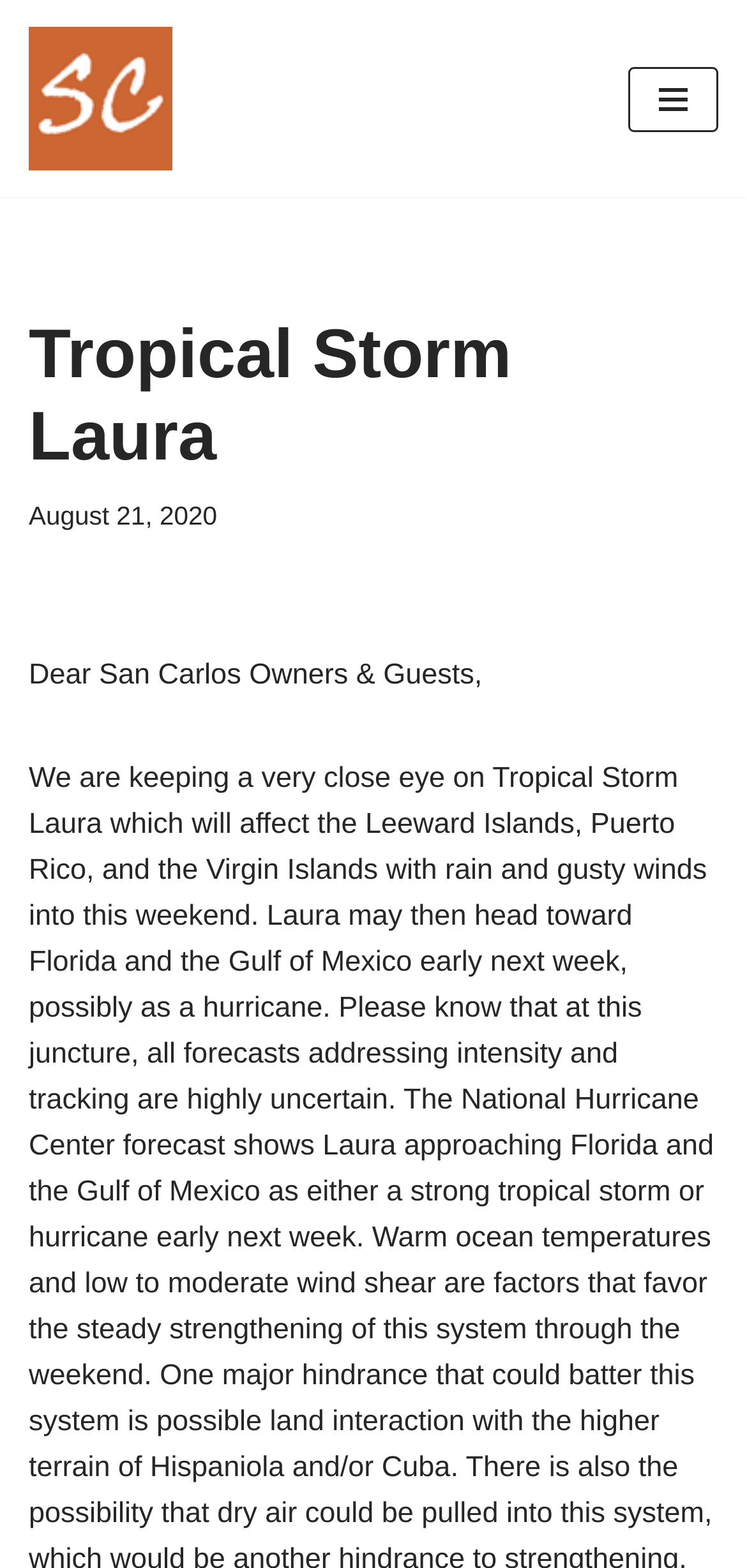What is the greeting on the webpage?
Based on the screenshot, provide your answer in one word or phrase.

Dear San Carlos Owners & Guests,